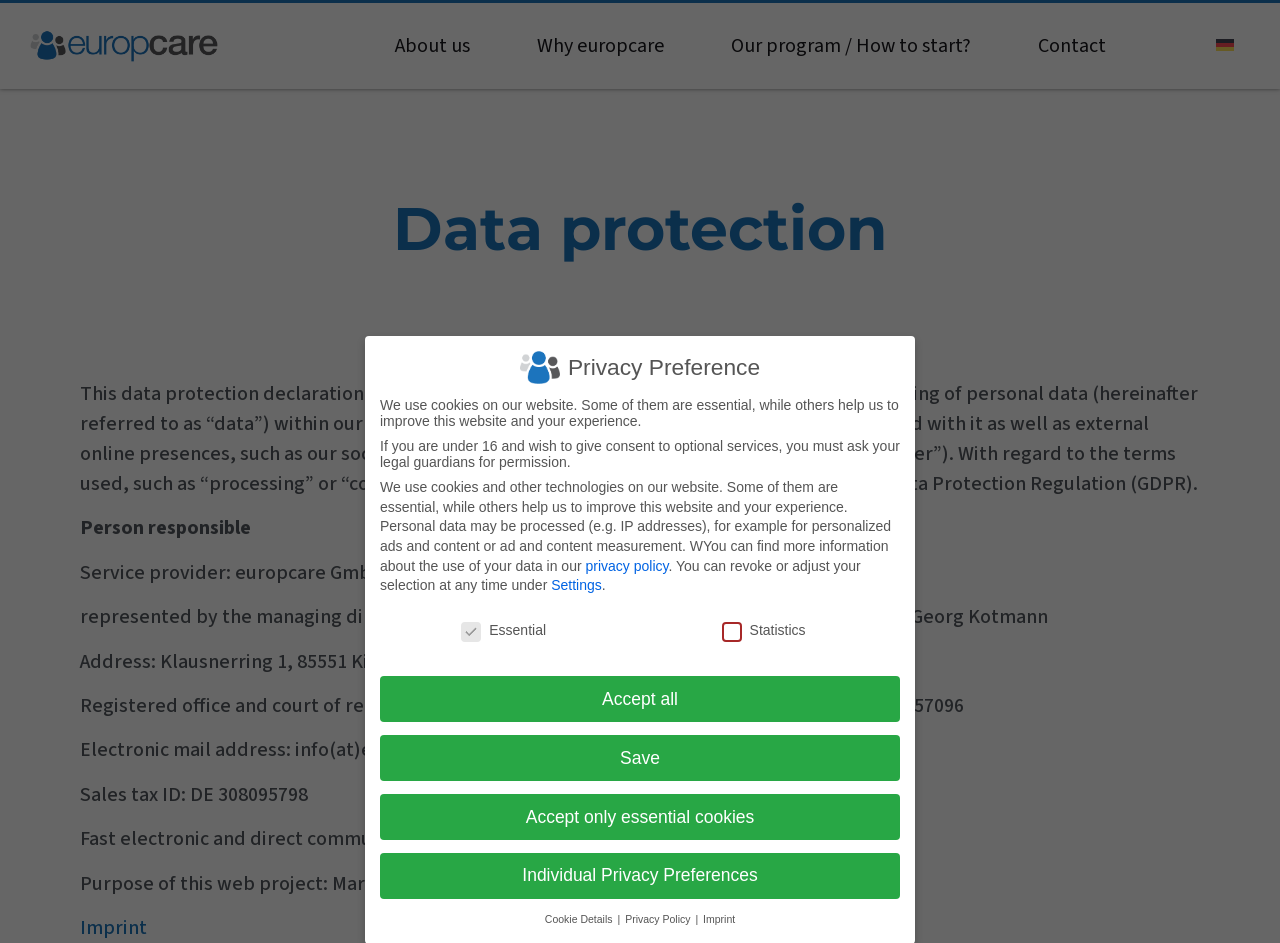Locate the bounding box coordinates of the element to click to perform the following action: 'Click the 'About us' link'. The coordinates should be given as four float values between 0 and 1, in the form of [left, top, right, bottom].

[0.293, 0.024, 0.382, 0.073]